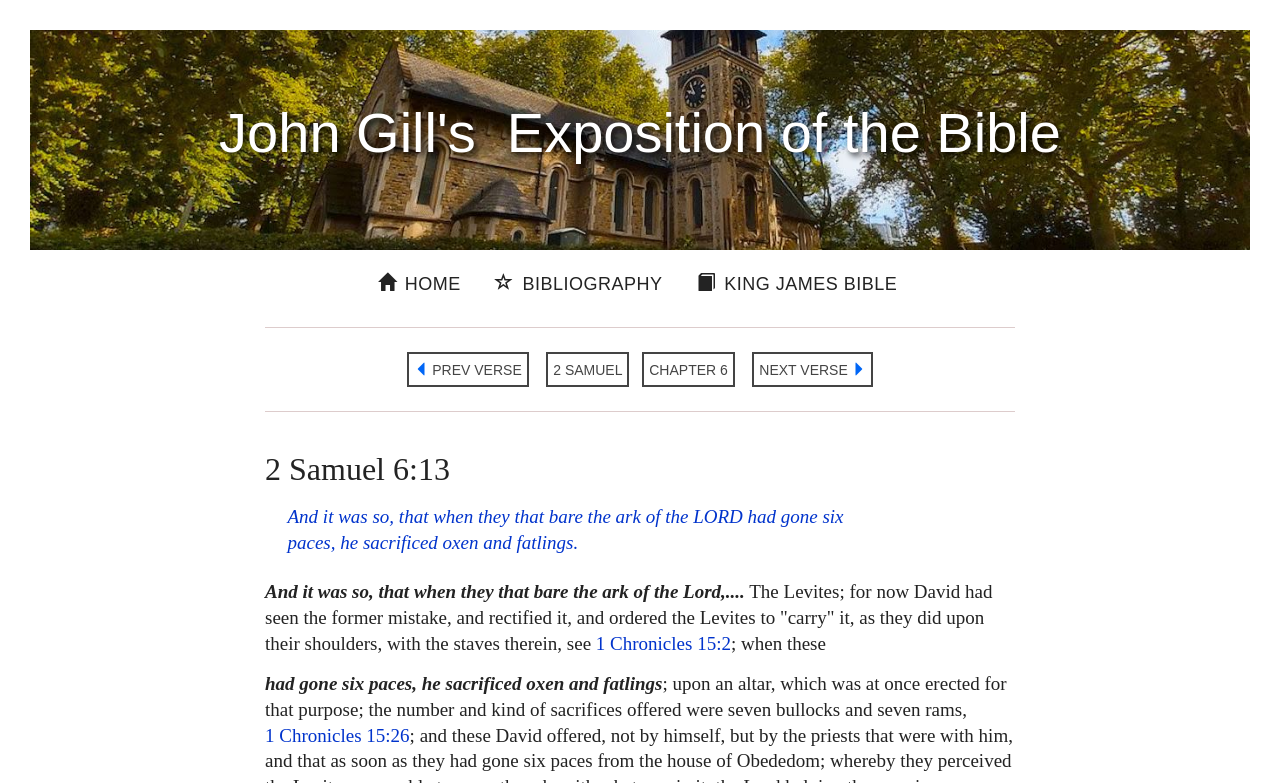Please specify the bounding box coordinates in the format (top-left x, top-left y, bottom-right x, bottom-right y), with all values as floating point numbers between 0 and 1. Identify the bounding box of the UI element described by: Home

[0.287, 0.34, 0.368, 0.386]